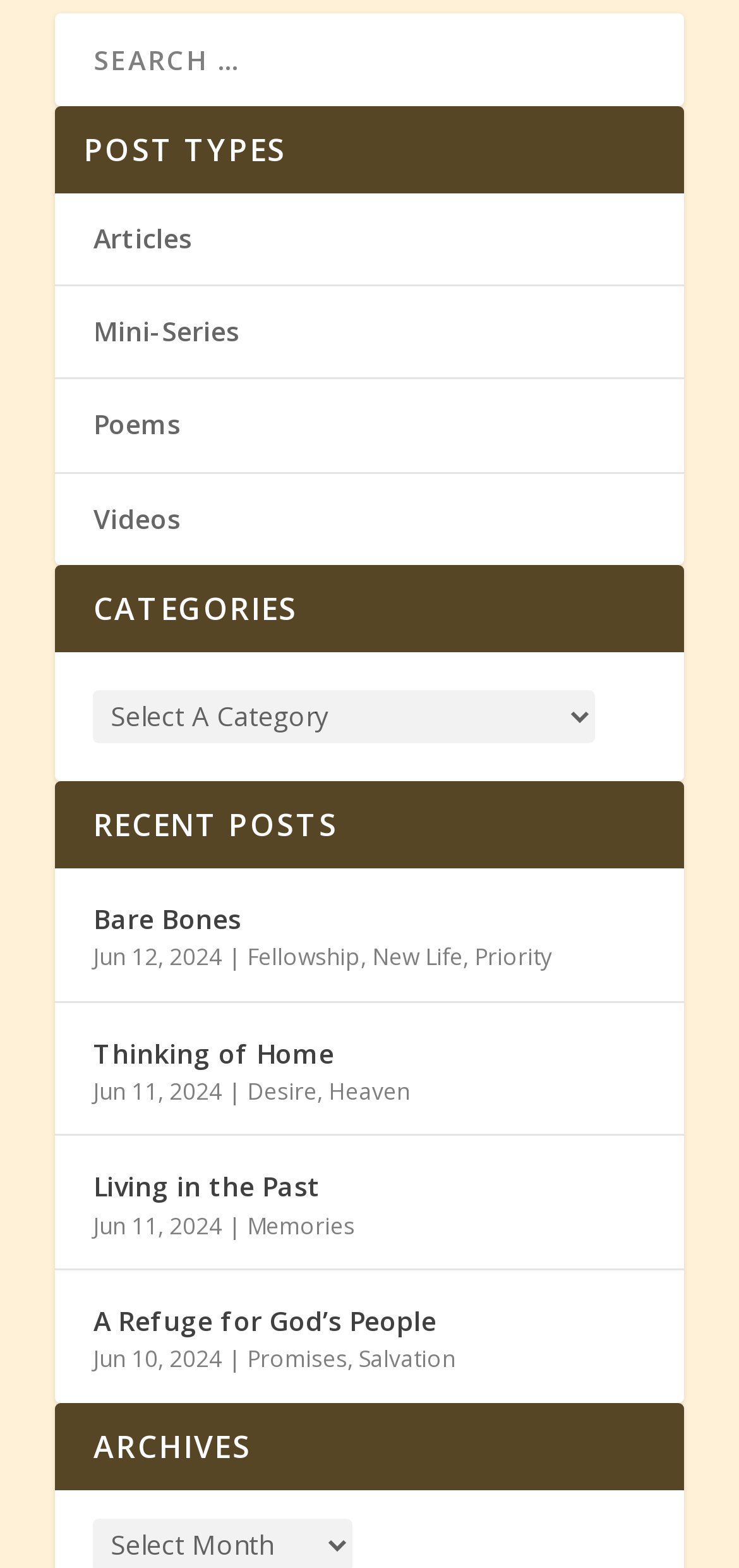Please identify the bounding box coordinates of the element's region that needs to be clicked to fulfill the following instruction: "view Archives". The bounding box coordinates should consist of four float numbers between 0 and 1, i.e., [left, top, right, bottom].

[0.075, 0.895, 0.925, 0.95]